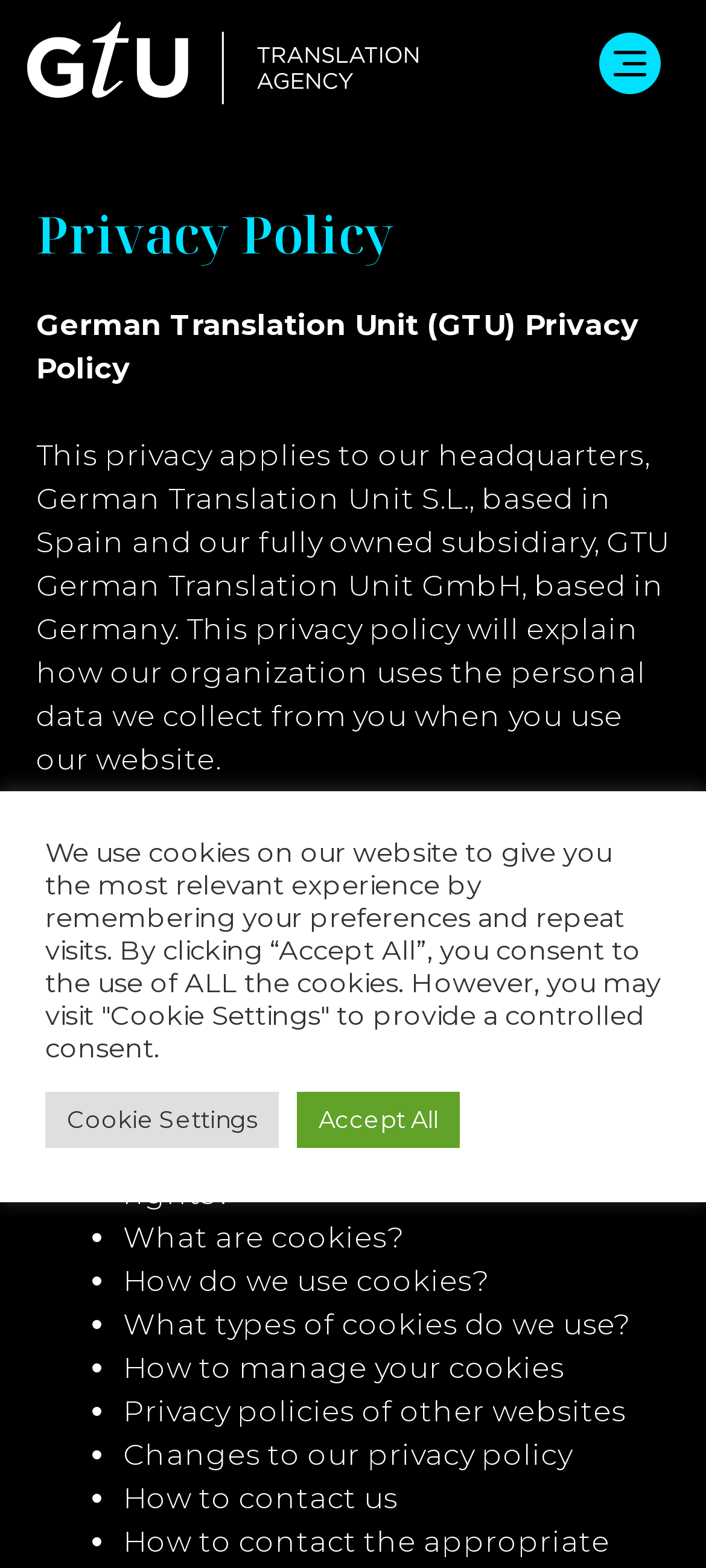Provide a one-word or short-phrase response to the question:
What is the relationship between GTU and GTU German Translation Unit GmbH?

Subsidiary